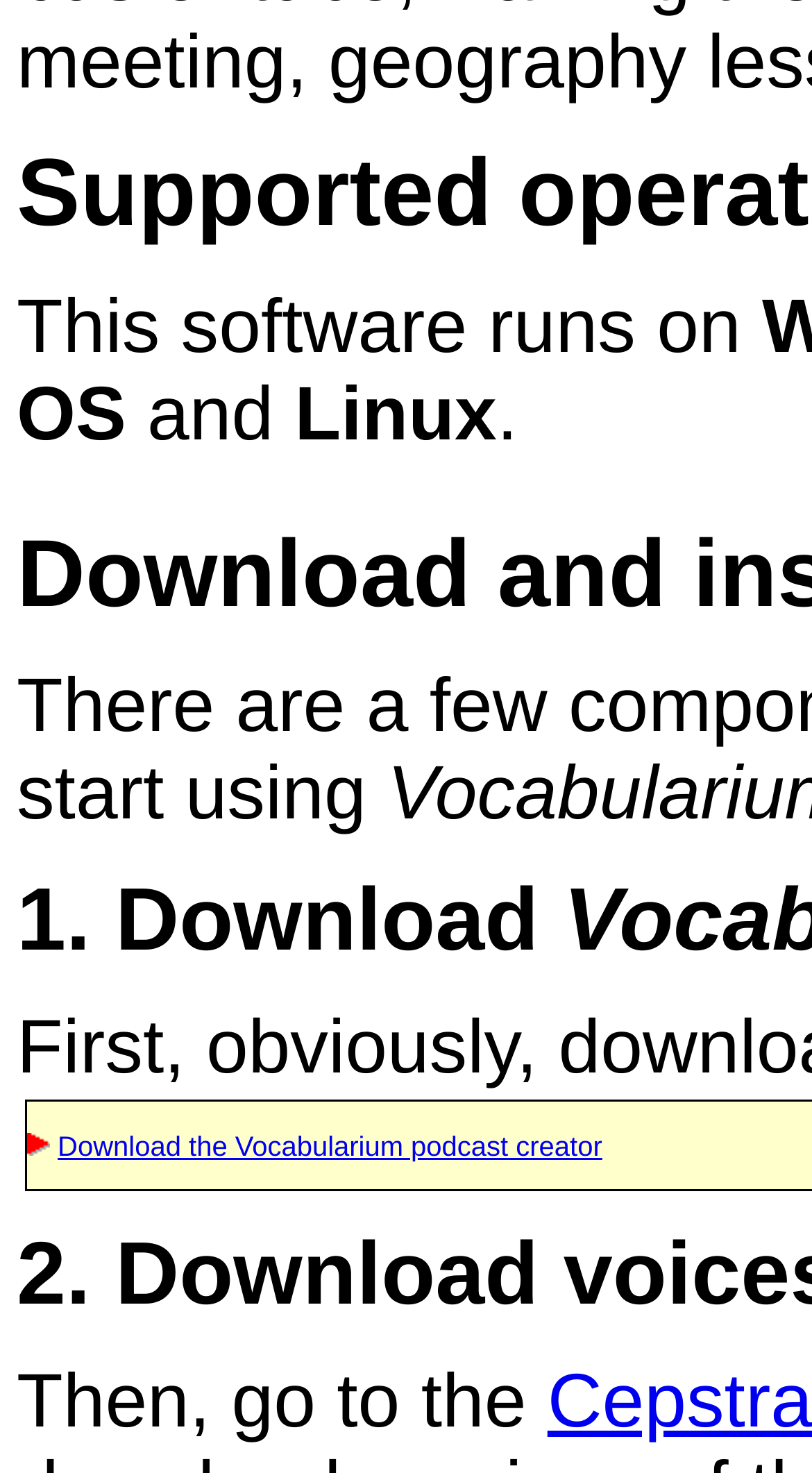What is the position of the image on the webpage? Based on the screenshot, please respond with a single word or phrase.

Below the text